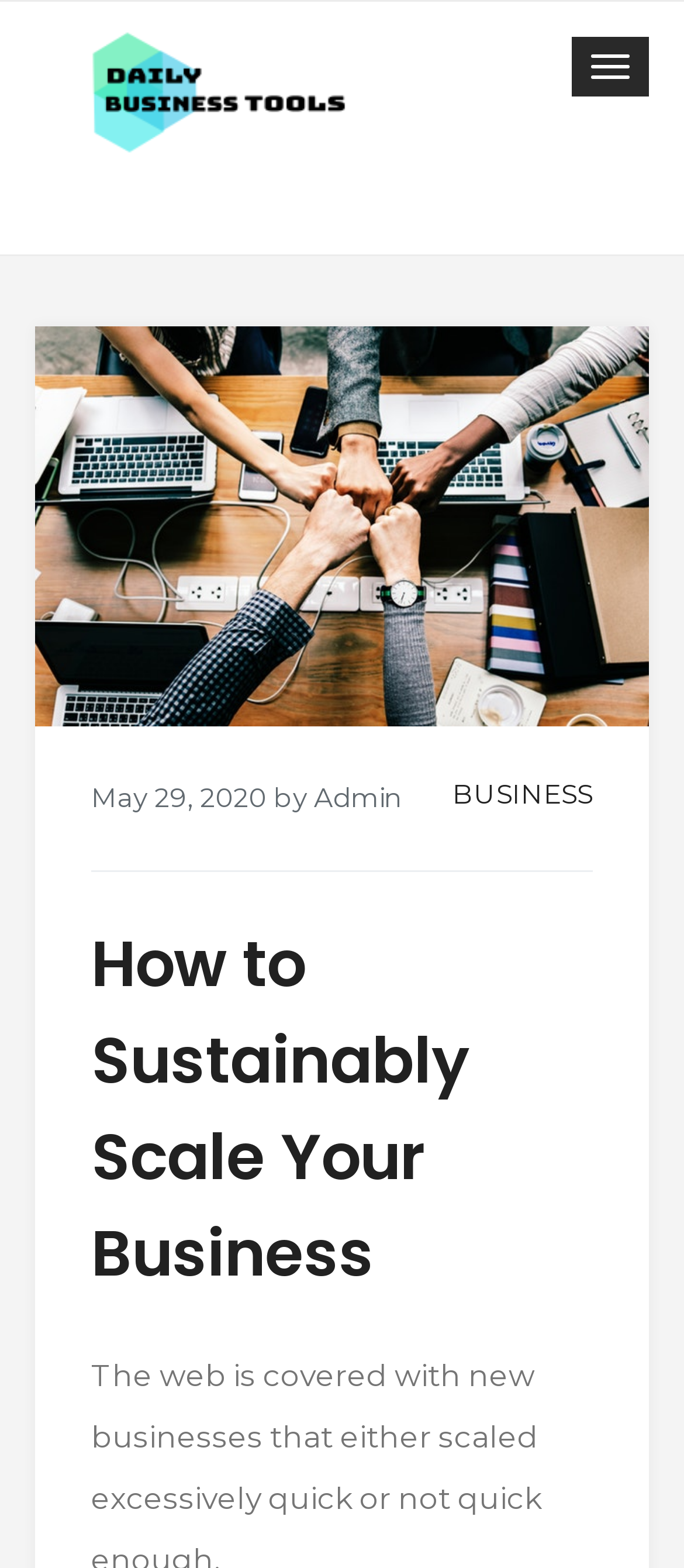Extract the bounding box coordinates for the described element: "Business". The coordinates should be represented as four float numbers between 0 and 1: [left, top, right, bottom].

[0.662, 0.496, 0.867, 0.517]